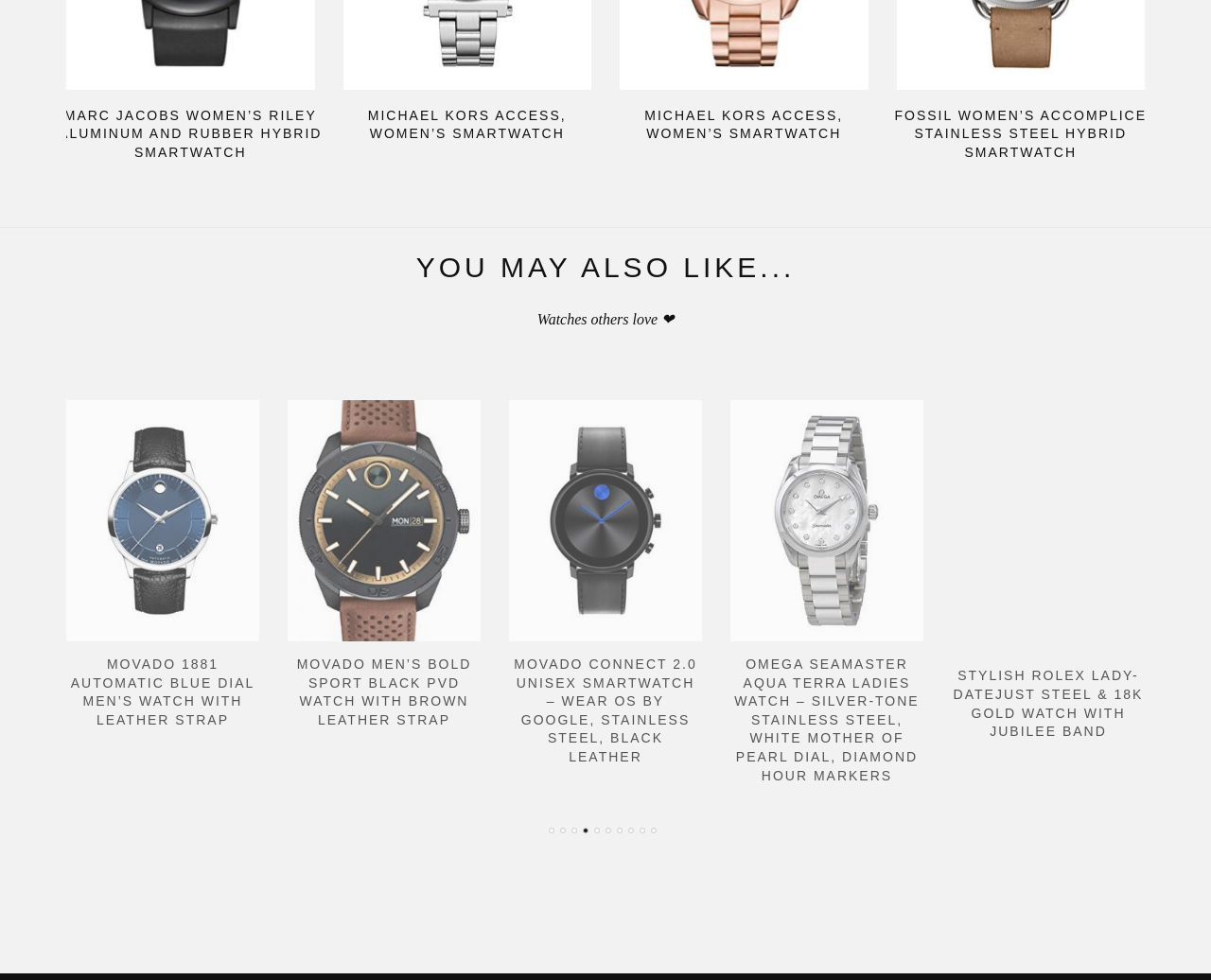Answer this question using a single word or a brief phrase:
What type of products are displayed on this webpage?

Watches